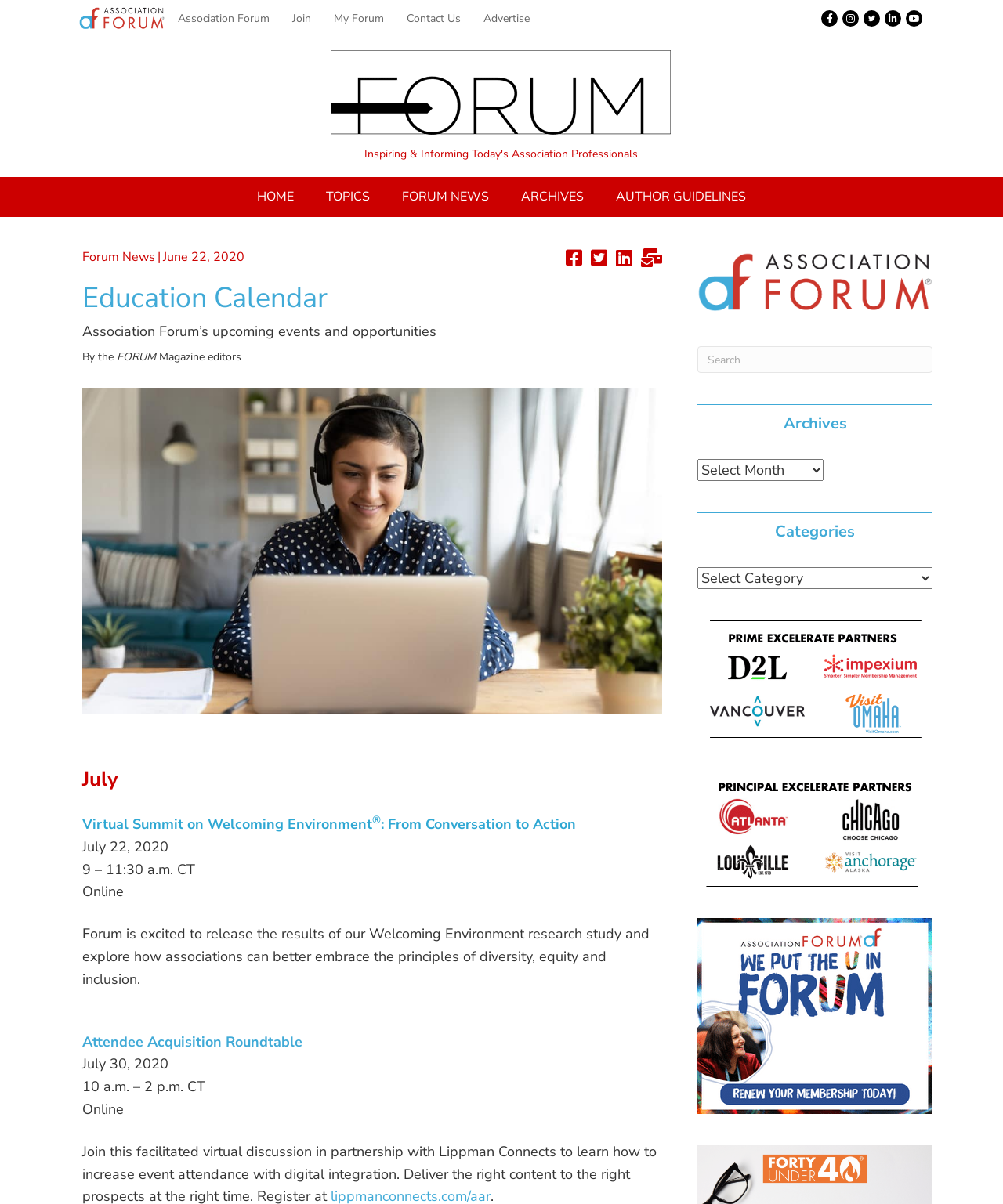Using the description "Home", locate and provide the bounding box of the UI element.

[0.241, 0.147, 0.309, 0.18]